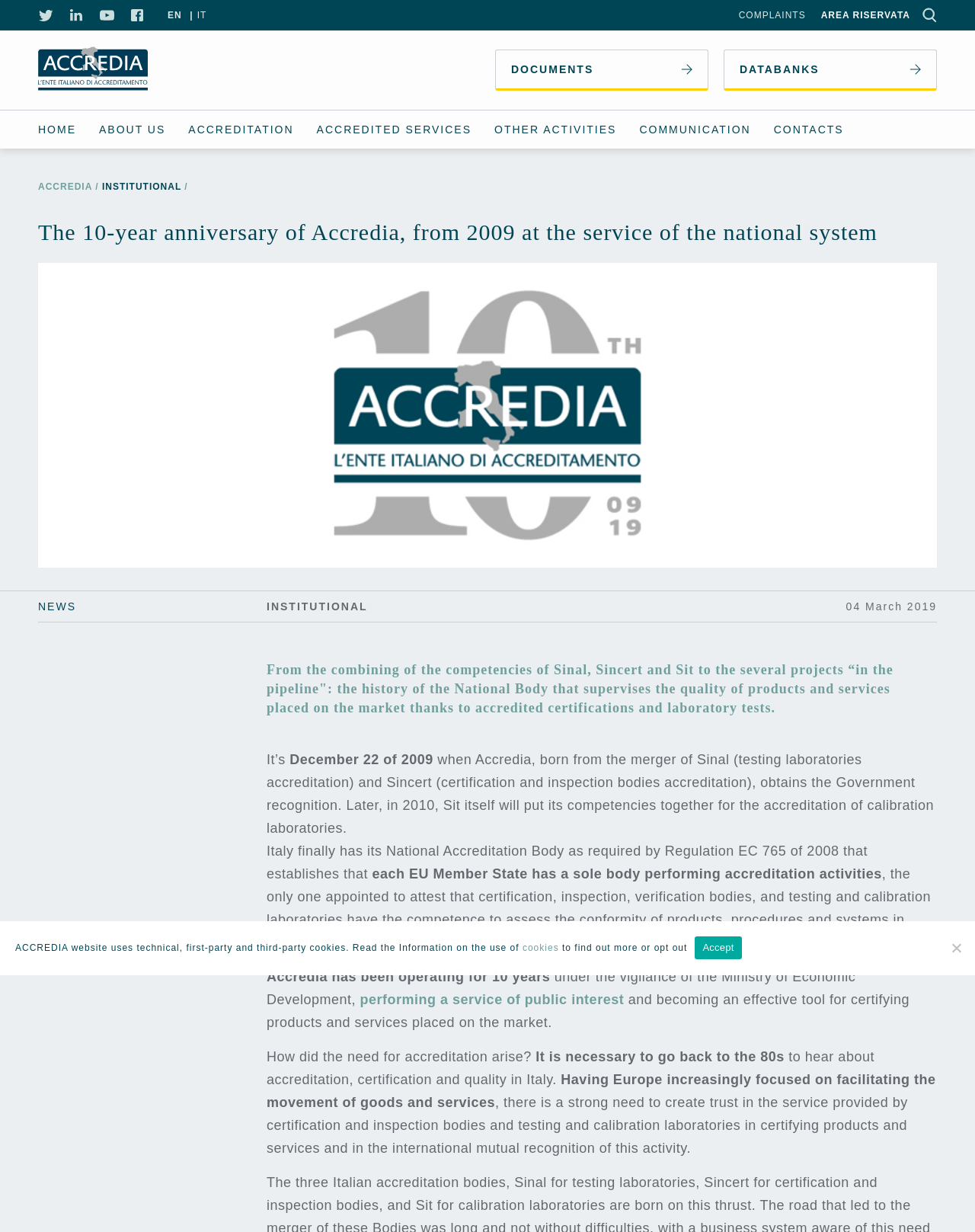Return the bounding box coordinates of the UI element that corresponds to this description: "name="s" placeholder="Cerca qui"". The coordinates must be given as four float numbers in the range of 0 and 1, [left, top, right, bottom].

[0.039, 0.025, 0.961, 0.056]